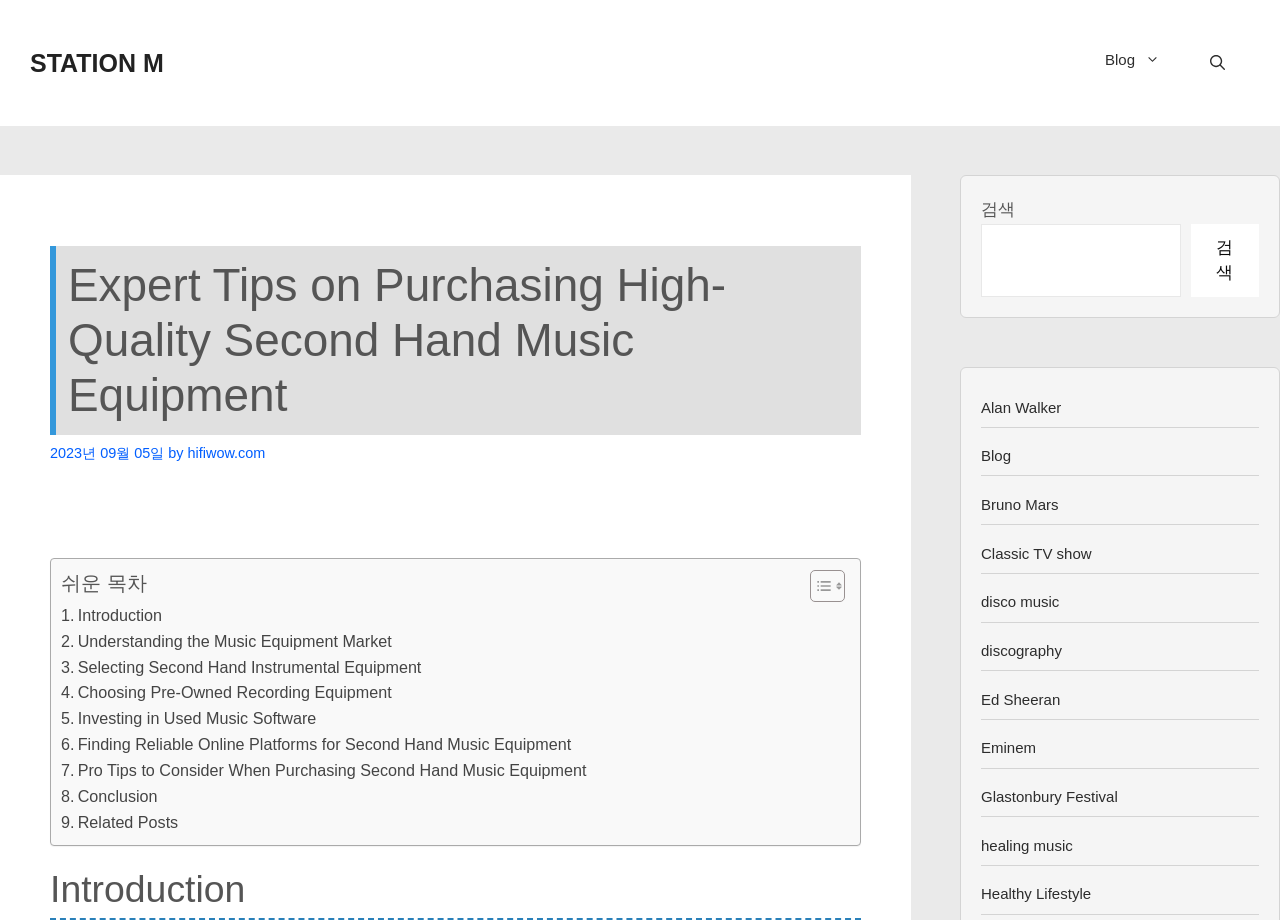Find and specify the bounding box coordinates that correspond to the clickable region for the instruction: "Follow on Facebook".

None